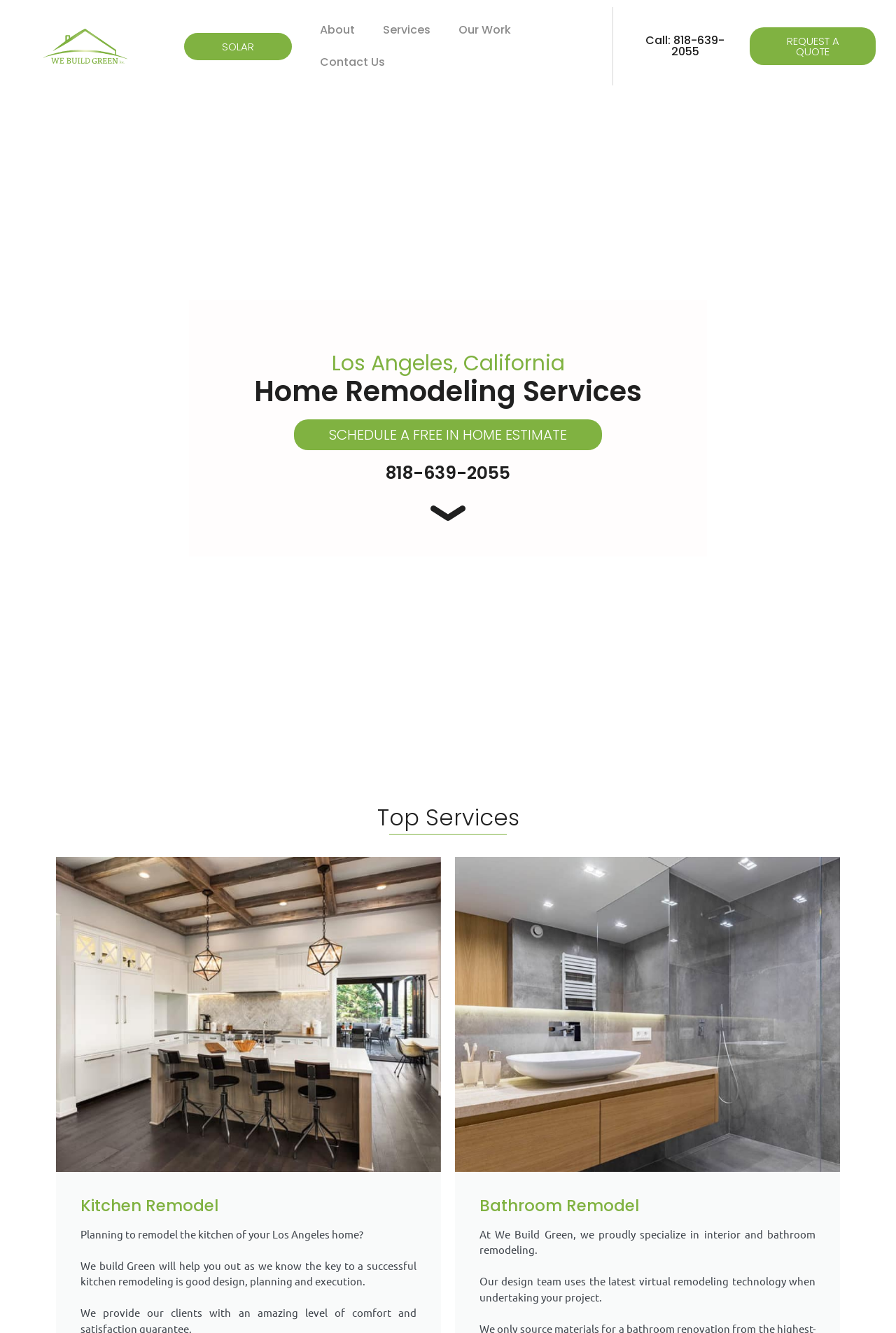Please respond to the question with a concise word or phrase:
What is the purpose of the company's design team?

To use virtual remodeling technology